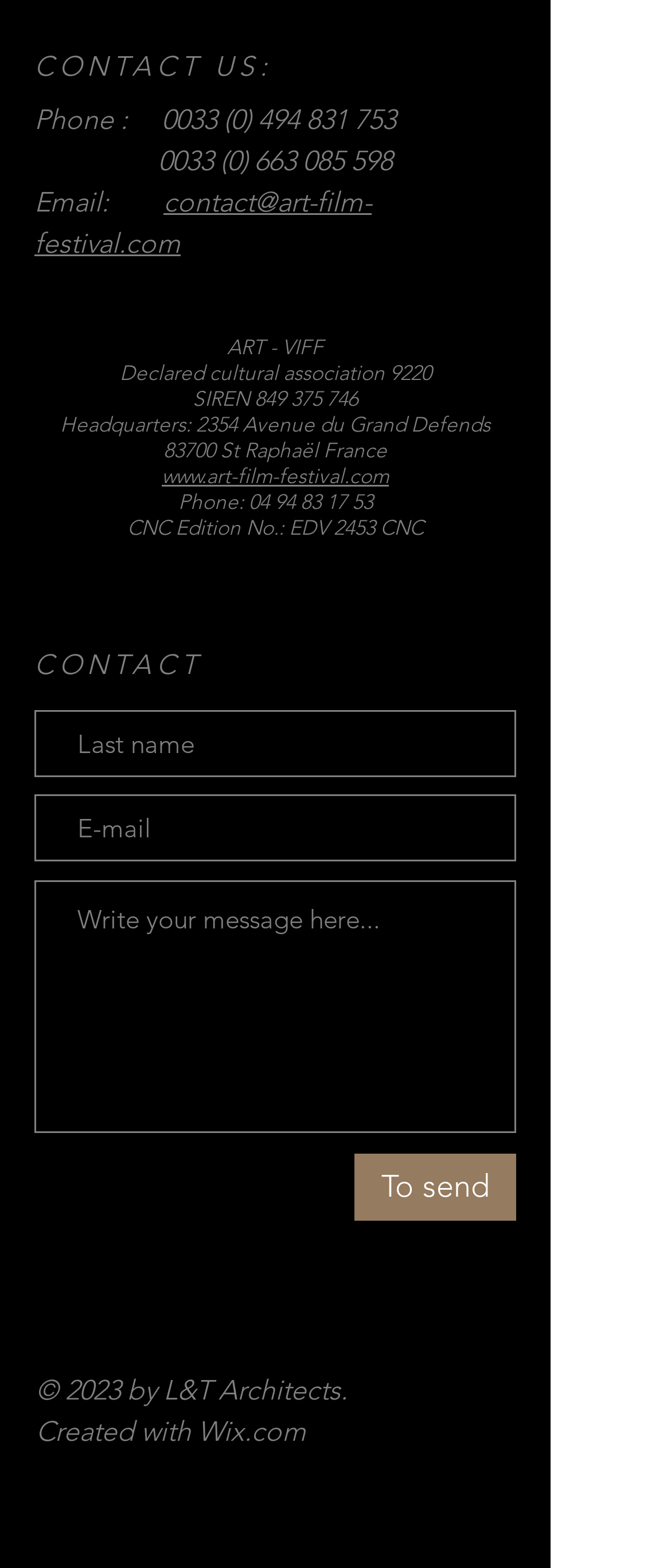What is the headquarters address of ART - VIFF?
Please provide a single word or phrase as your answer based on the image.

2354 Avenue du Grand Defends 83700 St Raphaël France